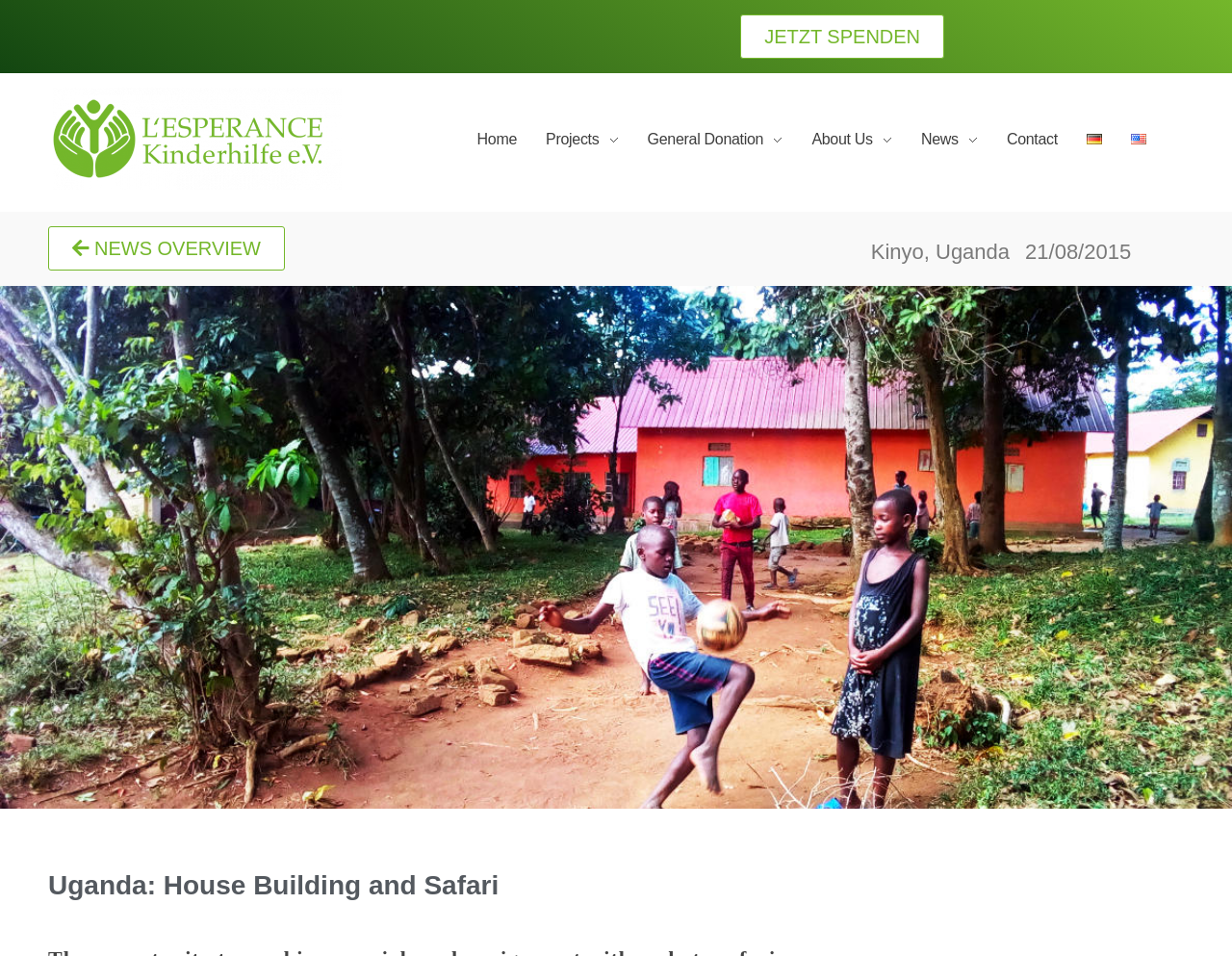What is the organization's name?
Please analyze the image and answer the question with as much detail as possible.

I found the organization's name by looking at the heading element with the text 'Lesperance Kinderhilfe e.V.' which is located at the top of the webpage.